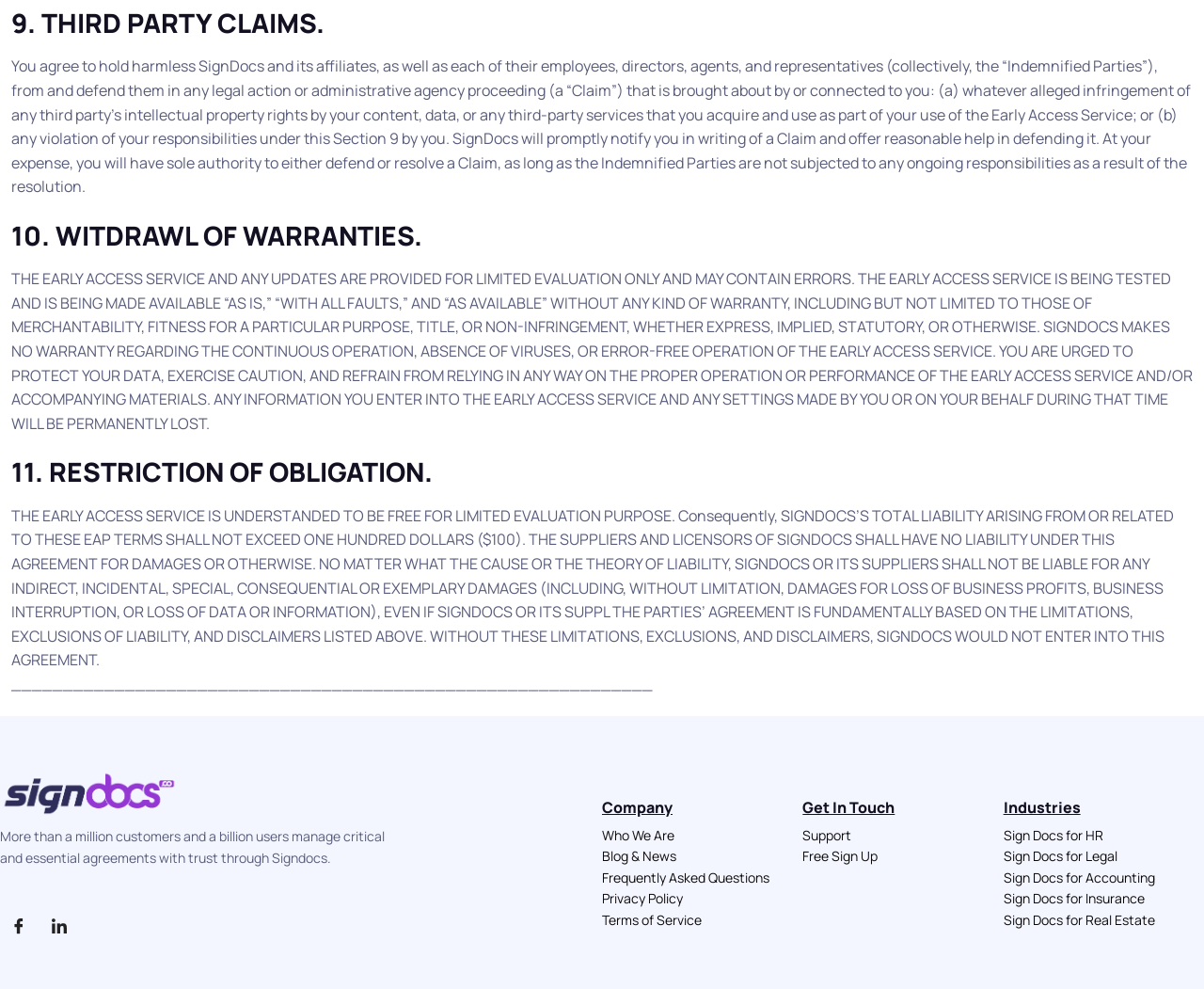What is the purpose of the indemnification clause?
Could you please answer the question thoroughly and with as much detail as possible?

According to the text under the '9. THIRD PARTY CLAIMS' heading, the indemnification clause is intended to hold harmless the Indemnified Parties from any legal action or administrative agency proceeding brought about by or connected to the user's content, data, or third-party services.